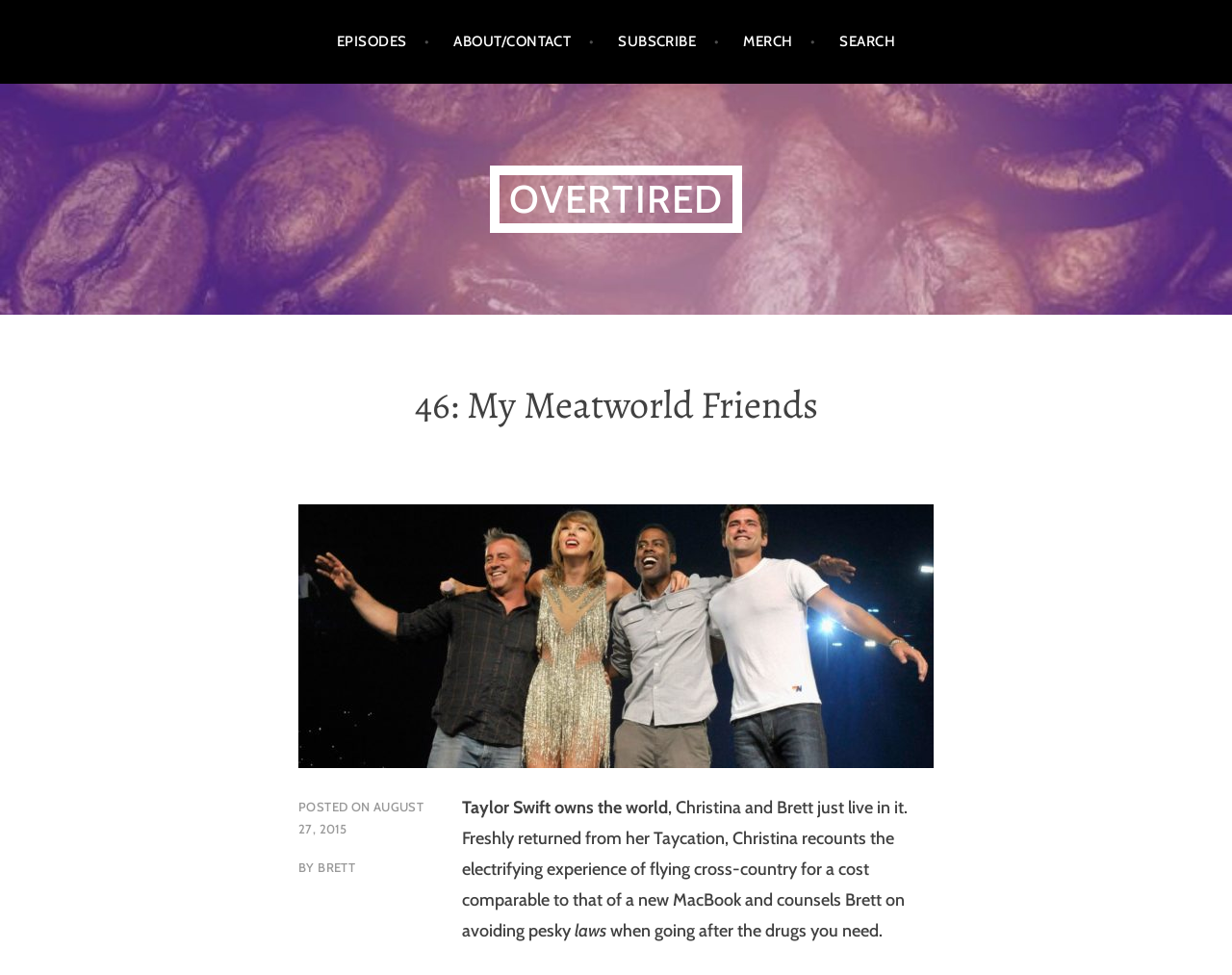Please give a short response to the question using one word or a phrase:
What is Brett being counseled on avoiding?

pesky laws